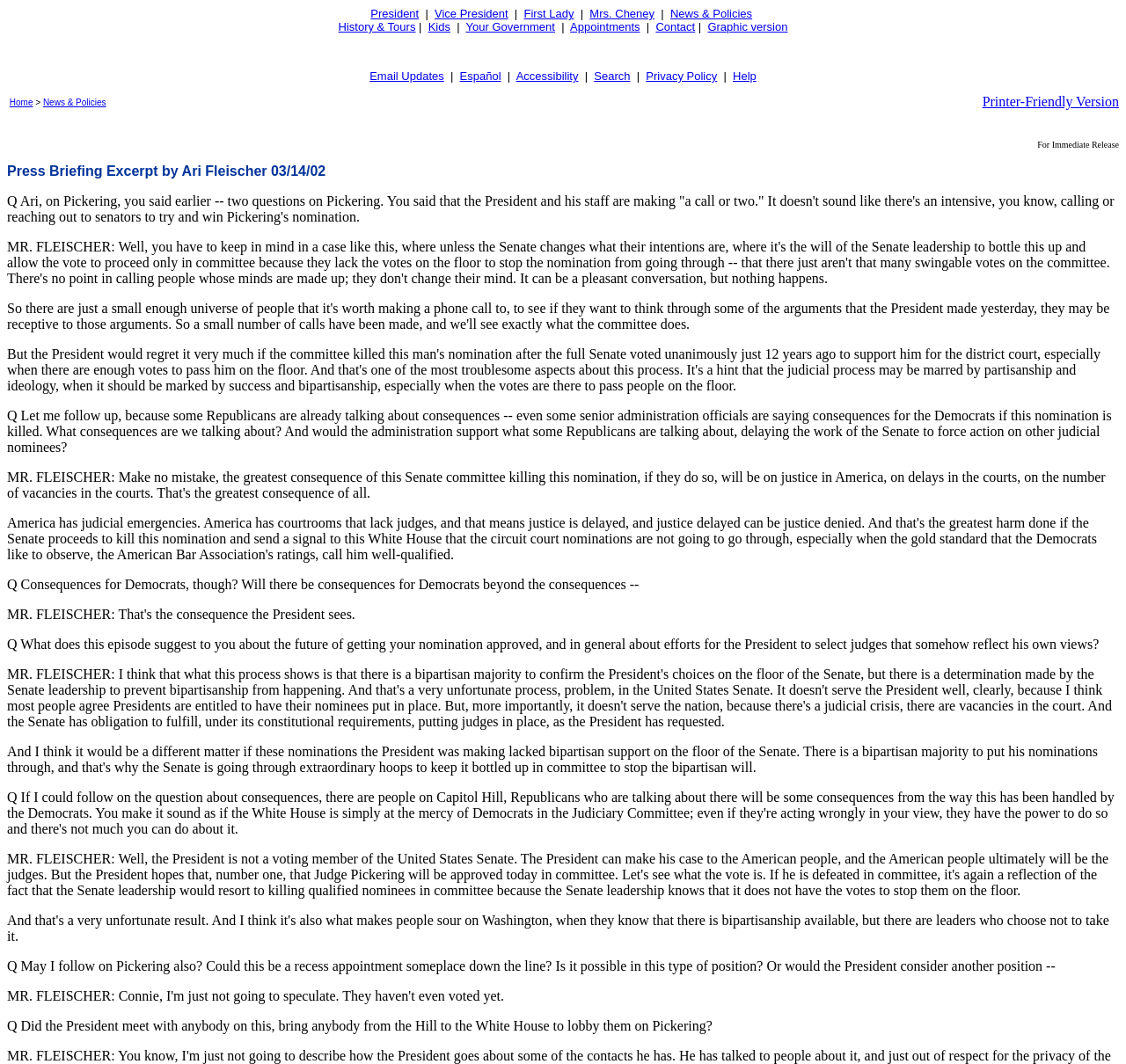How many links are there in the top navigation bar?
Give a detailed response to the question by analyzing the screenshot.

I counted the number of links in the top navigation bar by looking at the links with text such as 'President', 'Vice President', 'First Lady', and so on. There are 11 links in total.